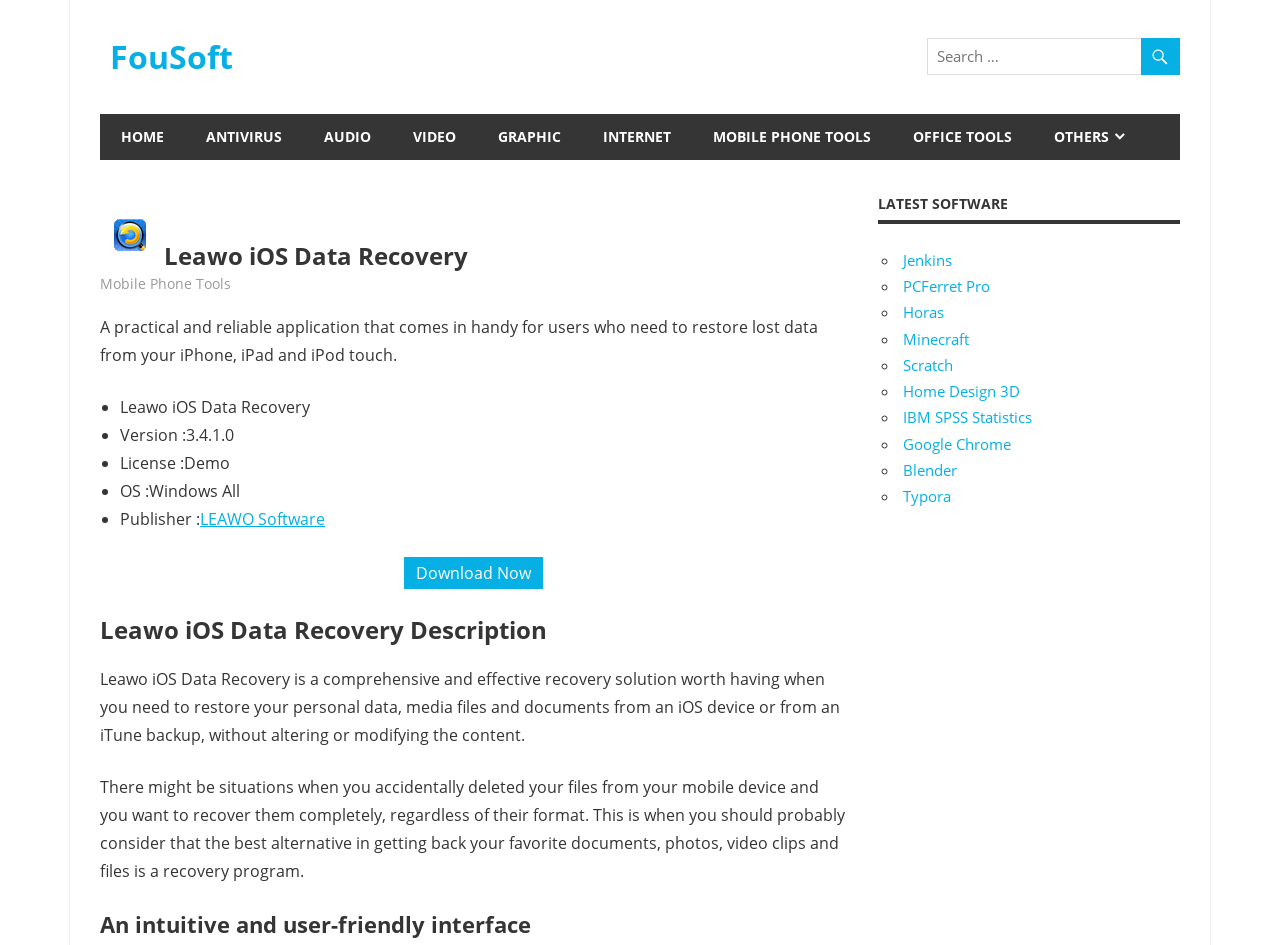What is the operating system required for the software? From the image, respond with a single word or brief phrase.

Windows All